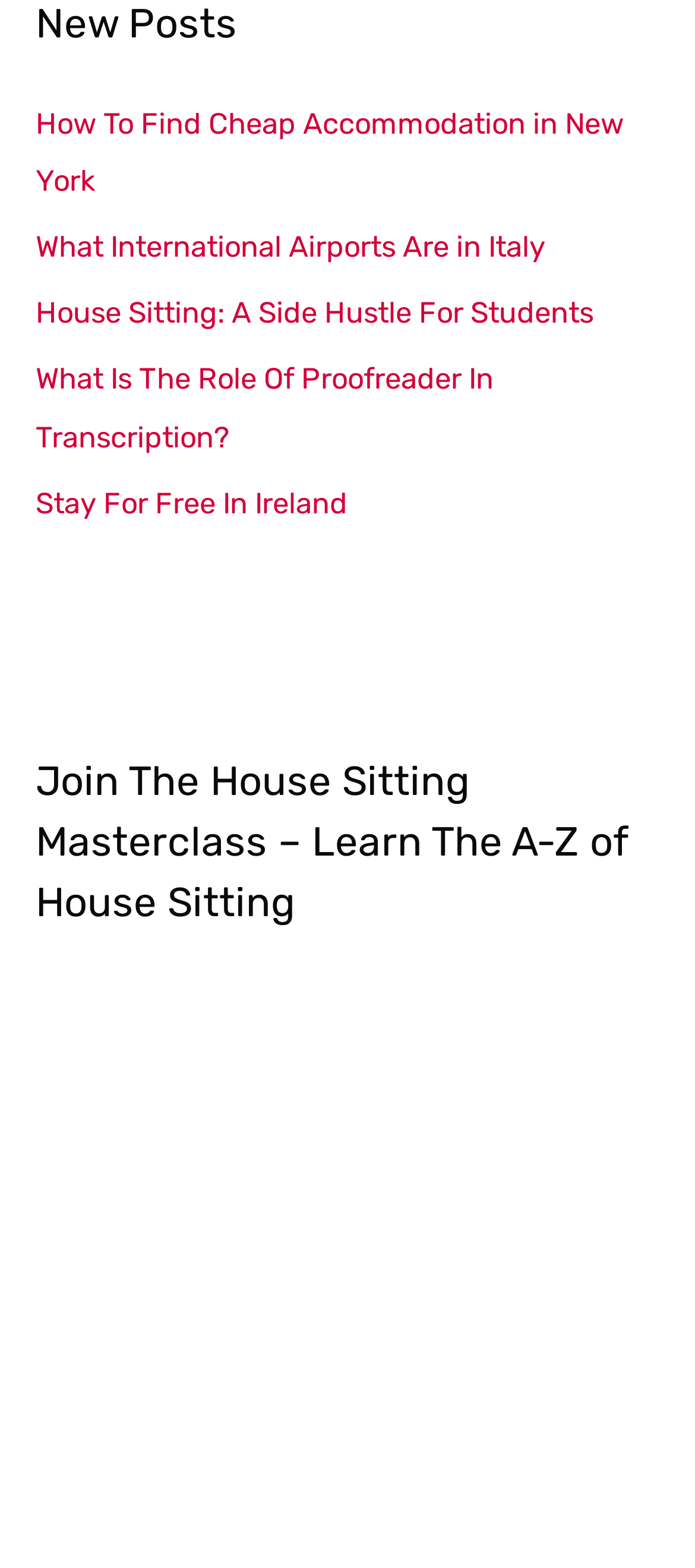Respond to the question below with a single word or phrase:
What is the topic of the first link in the navigation?

Cheap Accommodation in New York